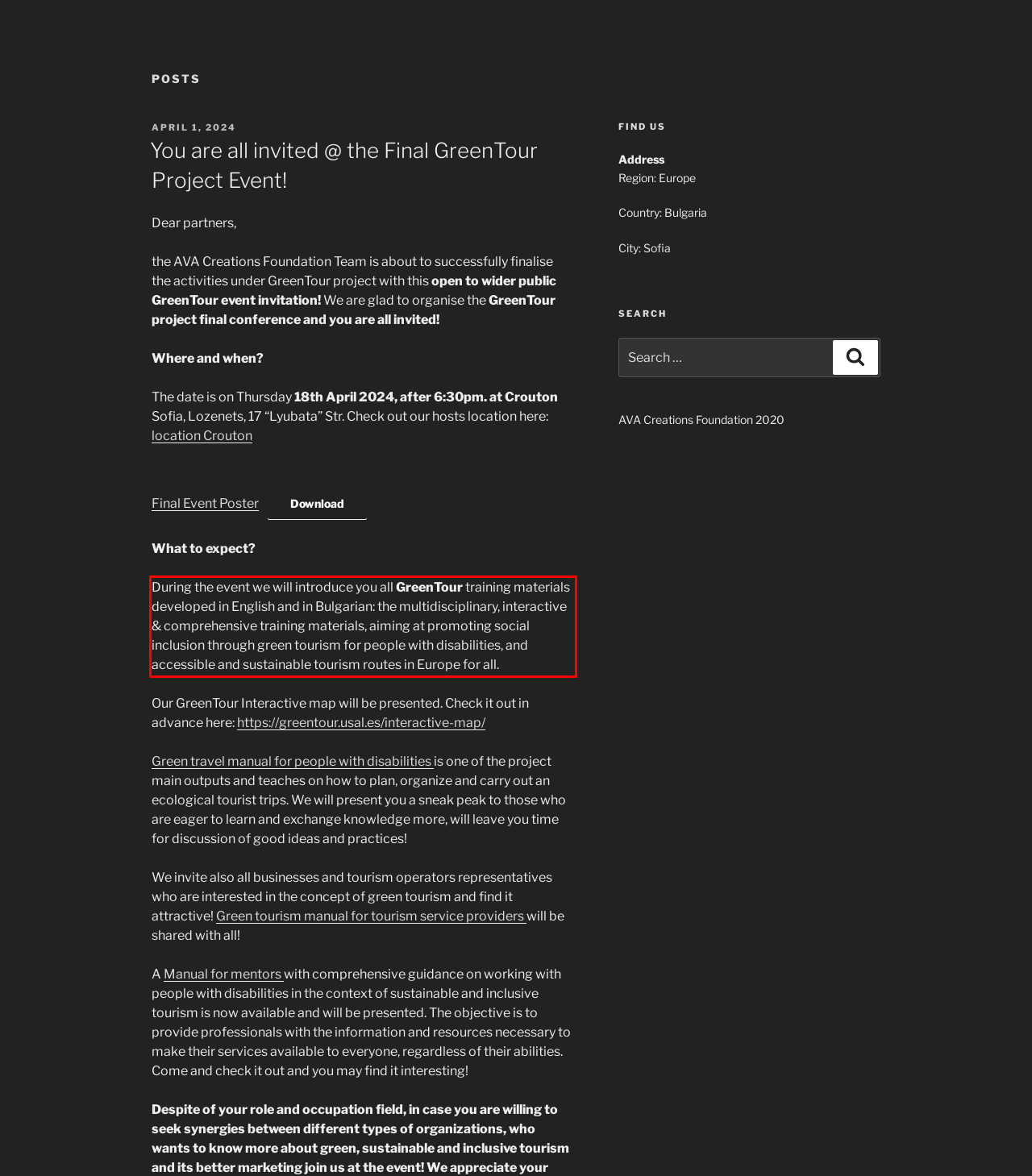Using the provided webpage screenshot, identify and read the text within the red rectangle bounding box.

During the event we will introduce you all GreenTour training materials developed in English and in Bulgarian: the multidisciplinary, interactive & comprehensive training materials, aiming at promoting social inclusion through green tourism for people with disabilities, and accessible and sustainable tourism routes in Europe for all.